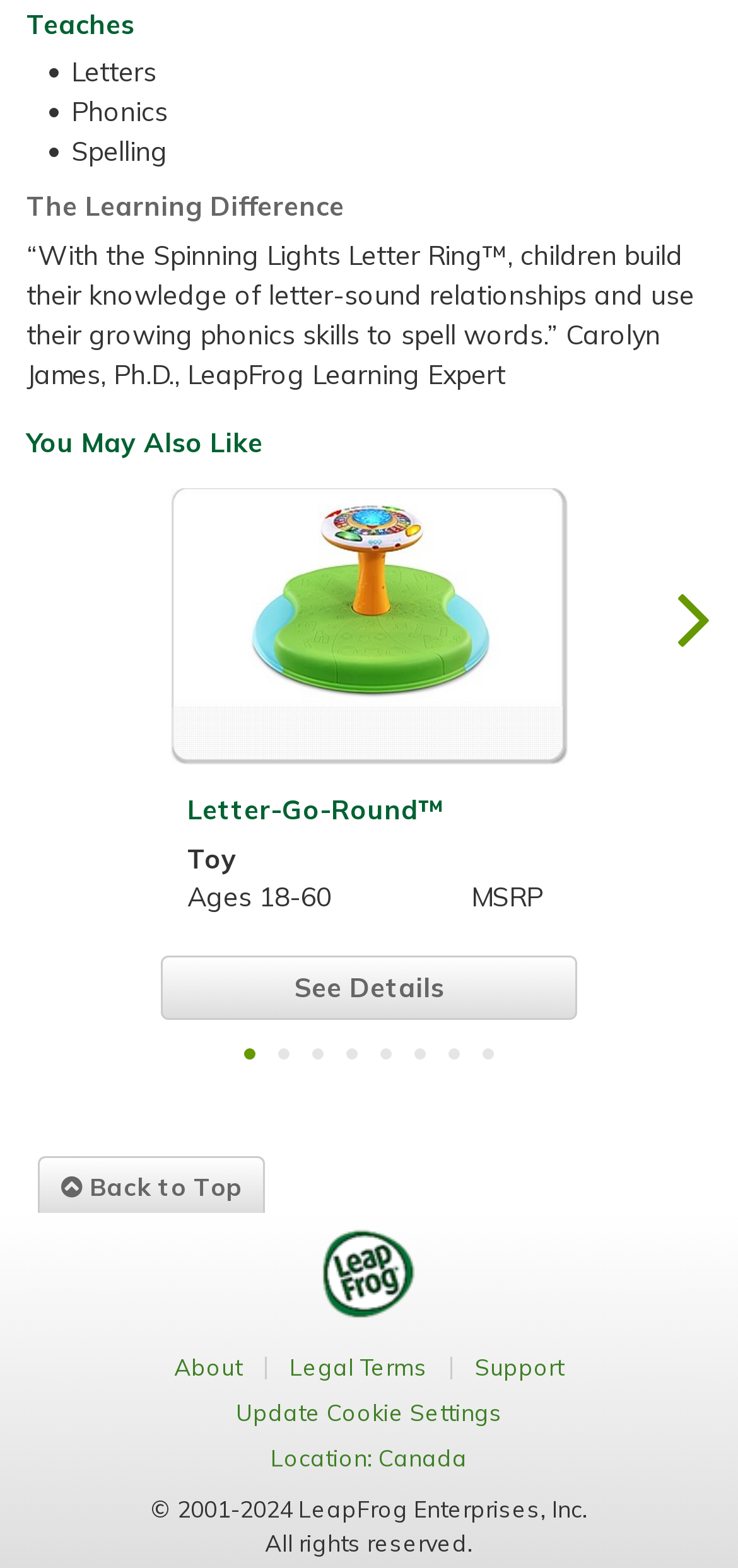Who is the author of the quote on this webpage?
Provide a one-word or short-phrase answer based on the image.

Carolyn James